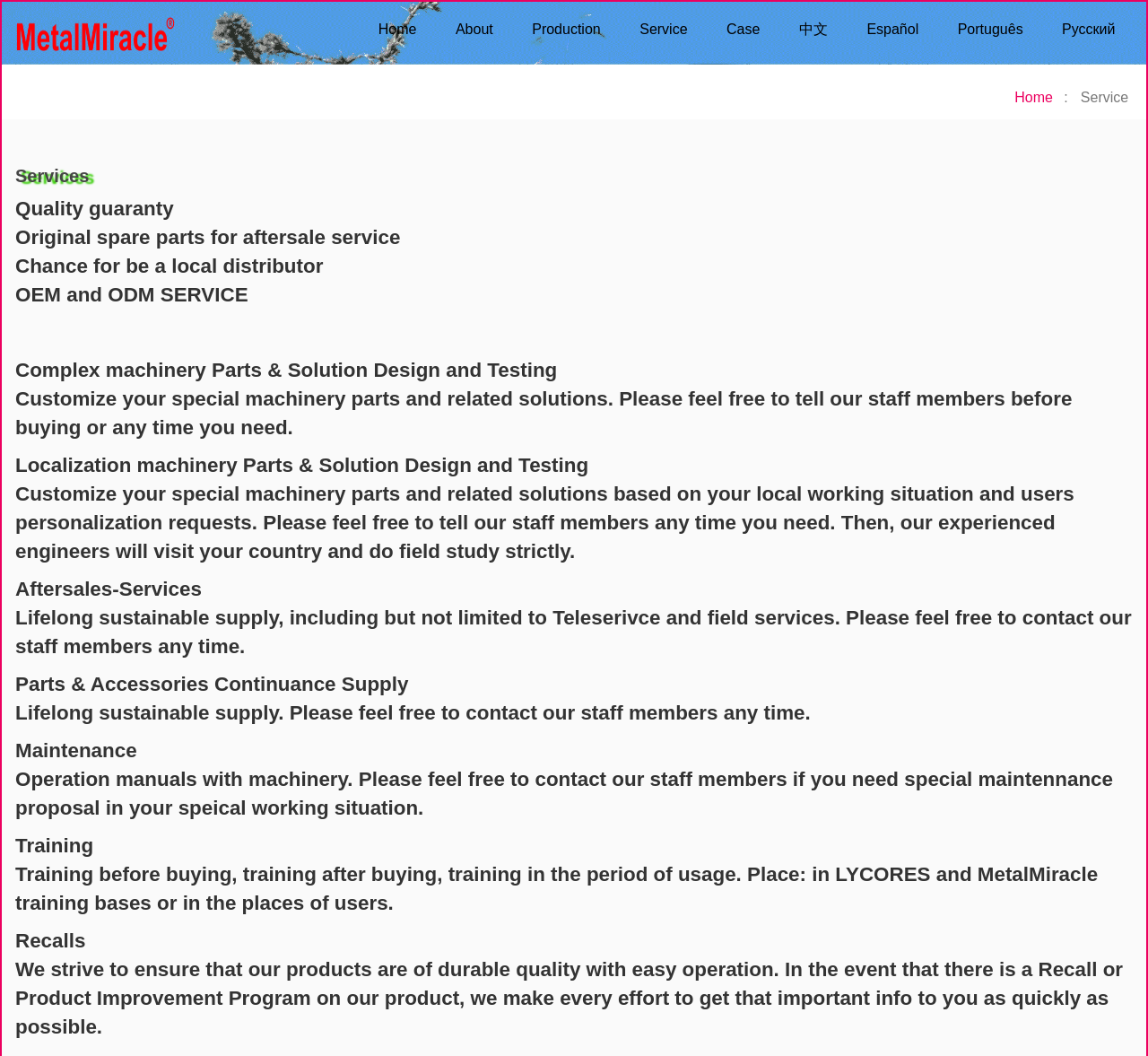Highlight the bounding box coordinates of the element that should be clicked to carry out the following instruction: "Read about Quality guaranty". The coordinates must be given as four float numbers ranging from 0 to 1, i.e., [left, top, right, bottom].

[0.013, 0.186, 0.151, 0.208]